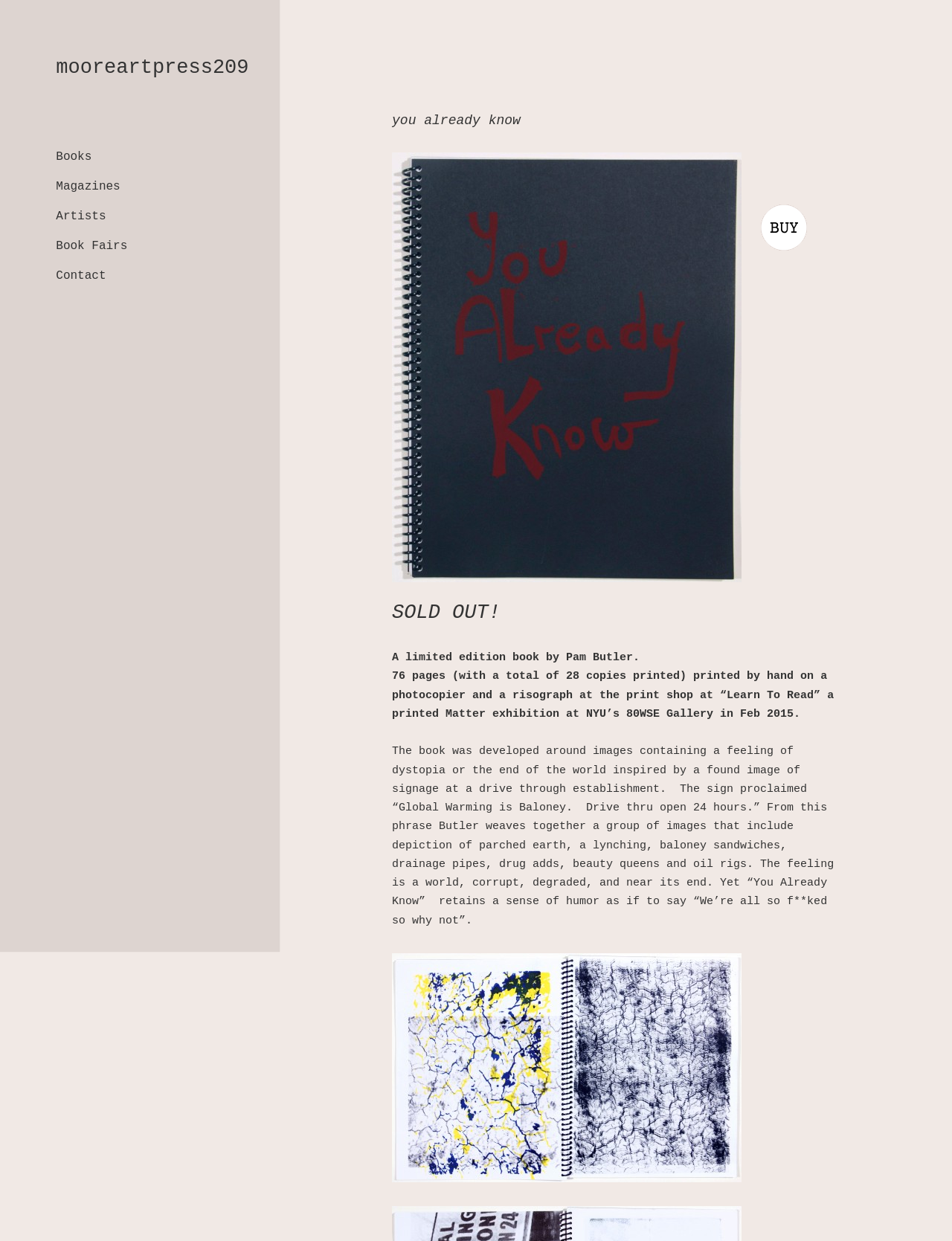How many copies of the book were printed?
Please provide a single word or phrase as your answer based on the screenshot.

28